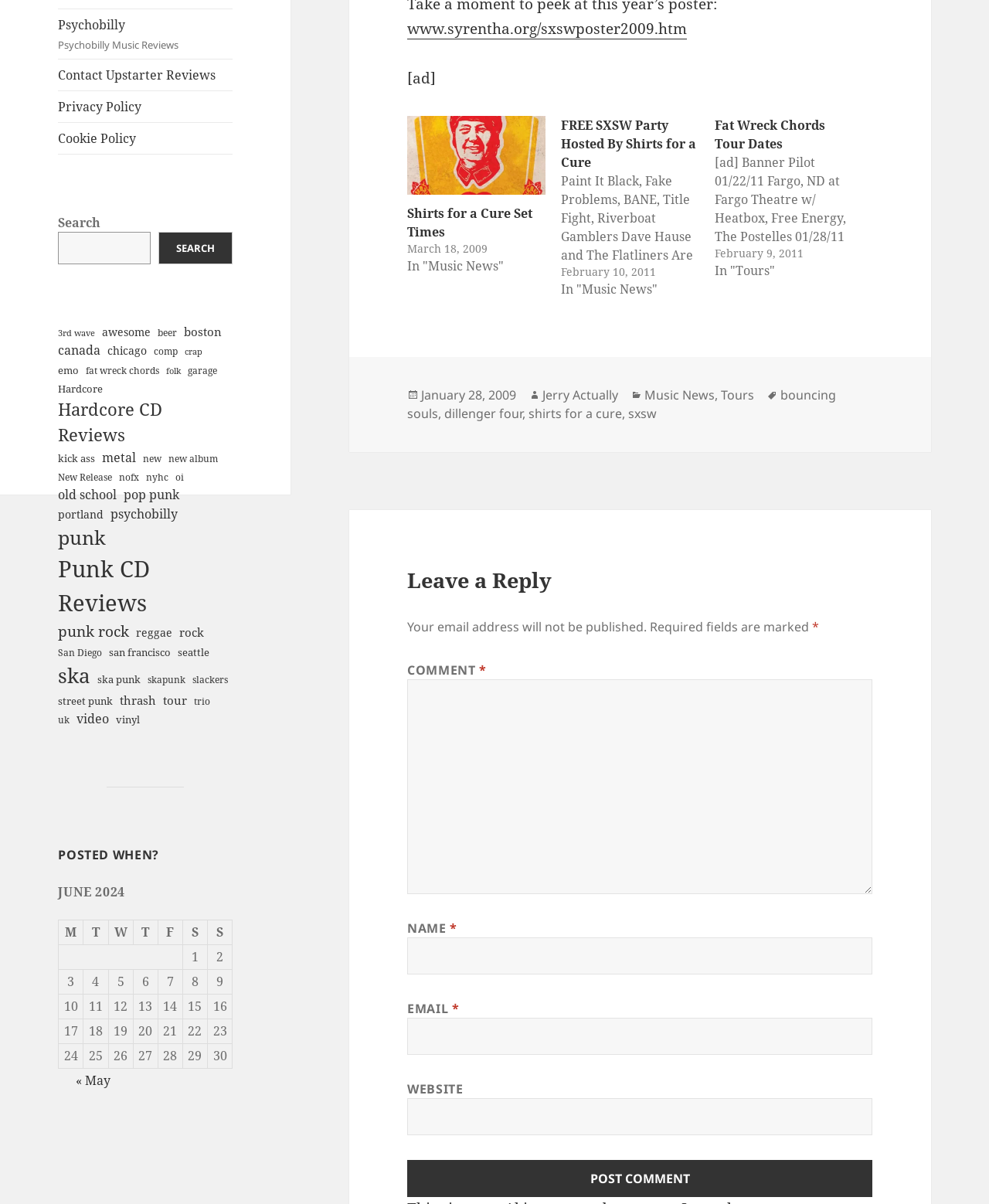Based on the provided description, "thrash", find the bounding box of the corresponding UI element in the screenshot.

[0.121, 0.574, 0.158, 0.589]